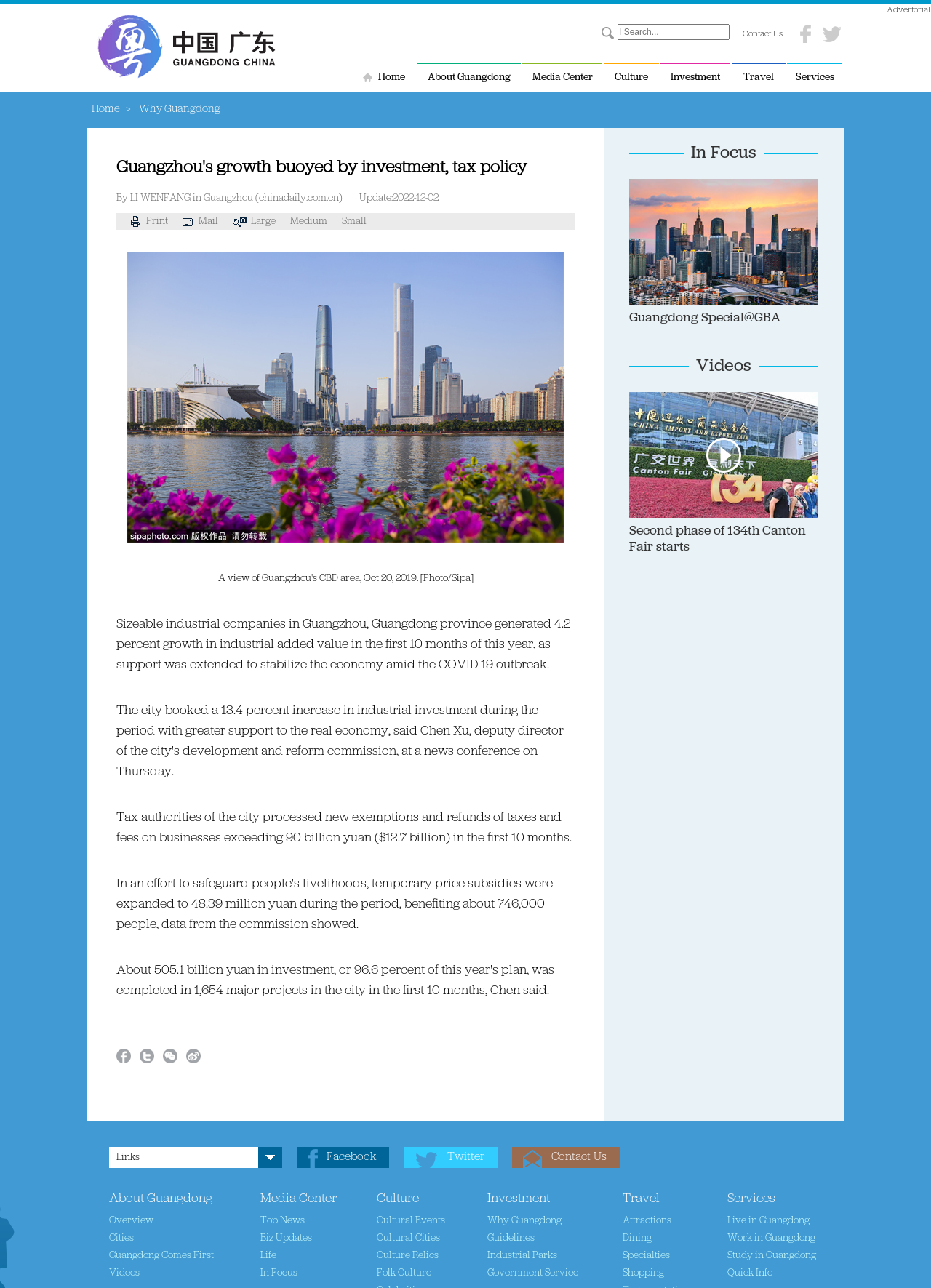Write a detailed summary of the webpage.

The webpage is about Guangzhou's growth, with a focus on investment and tax policy. At the top, there is a heading that reads "Guangzhou's growth buoyed by investment, tax policy" and a link to the same title. Below this, there are several links to other sections of the website, including "Home", "About Guangdong", "Media Center", "Culture", "Investment", "Travel", and "Services".

To the right of these links, there is a search bar with a textbox and a "Search" button. Above the search bar, there is a link to "Contact Us". Further to the right, there is a section labeled "Advertorial".

The main content of the webpage is an article about Guangzhou's growth, with a heading that reads "Sizeable industrial companies in Guangzhou, Guangdong province generated 4.2 percent growth in industrial added value in the first 10 months of this year". The article is accompanied by an image.

Below the article, there are several sections, including "In Focus", "Videos", and "Links". The "In Focus" section has a heading and a link to "In Focus", while the "Videos" section has a heading and a link to a video about the 134th Canton Fair. The "Links" section has links to social media platforms, including Facebook and Twitter, as well as a link to "Contact Us".

At the bottom of the webpage, there are three columns of links, each with a heading. The first column has links to "About Guangdong", "Cities", "Guangdong Comes First", and "Videos". The second column has links to "Media Center", "Top News", "Biz Updates", "Life", and "In Focus". The third column has links to "Culture", "Cultural Events", "Cultural Cities", "Culture Relics", and "Folk Culture".